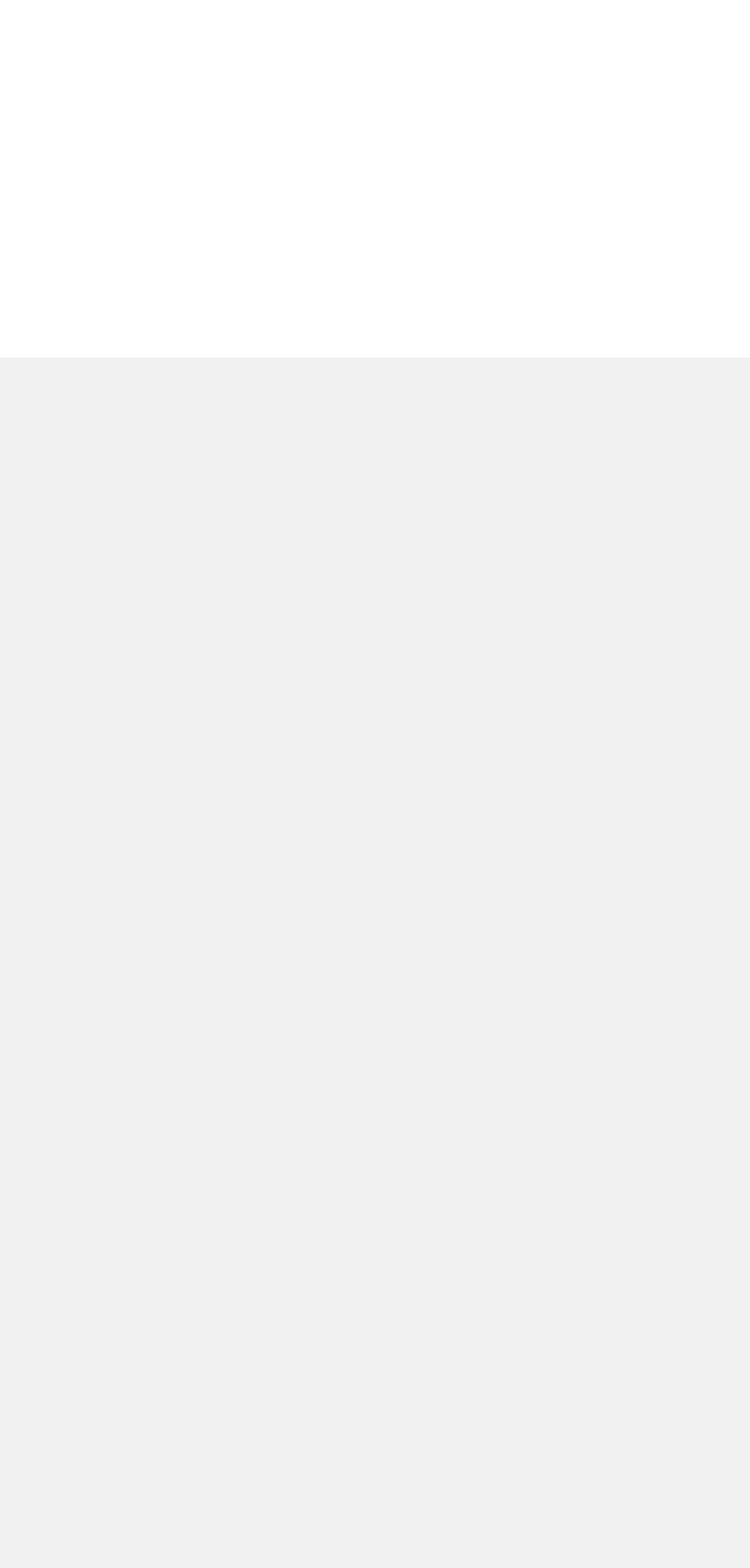What are the services provided by the company?
Please answer the question as detailed as possible.

The services provided by the company can be inferred from the link elements 'Bookkeeping Fees' and 'Tax Preparation Fees' which suggest that the company provides tax preparation and bookkeeping services.